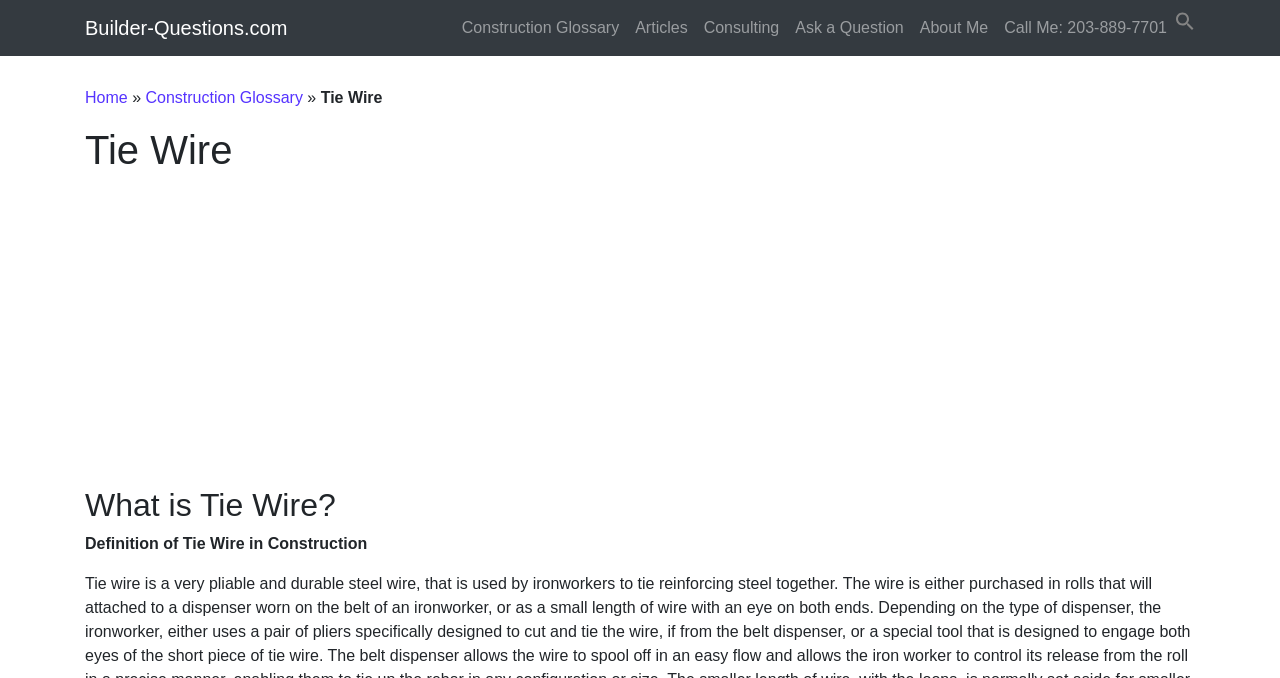Could you determine the bounding box coordinates of the clickable element to complete the instruction: "go to Builder-Questions.com"? Provide the coordinates as four float numbers between 0 and 1, i.e., [left, top, right, bottom].

[0.066, 0.012, 0.224, 0.071]